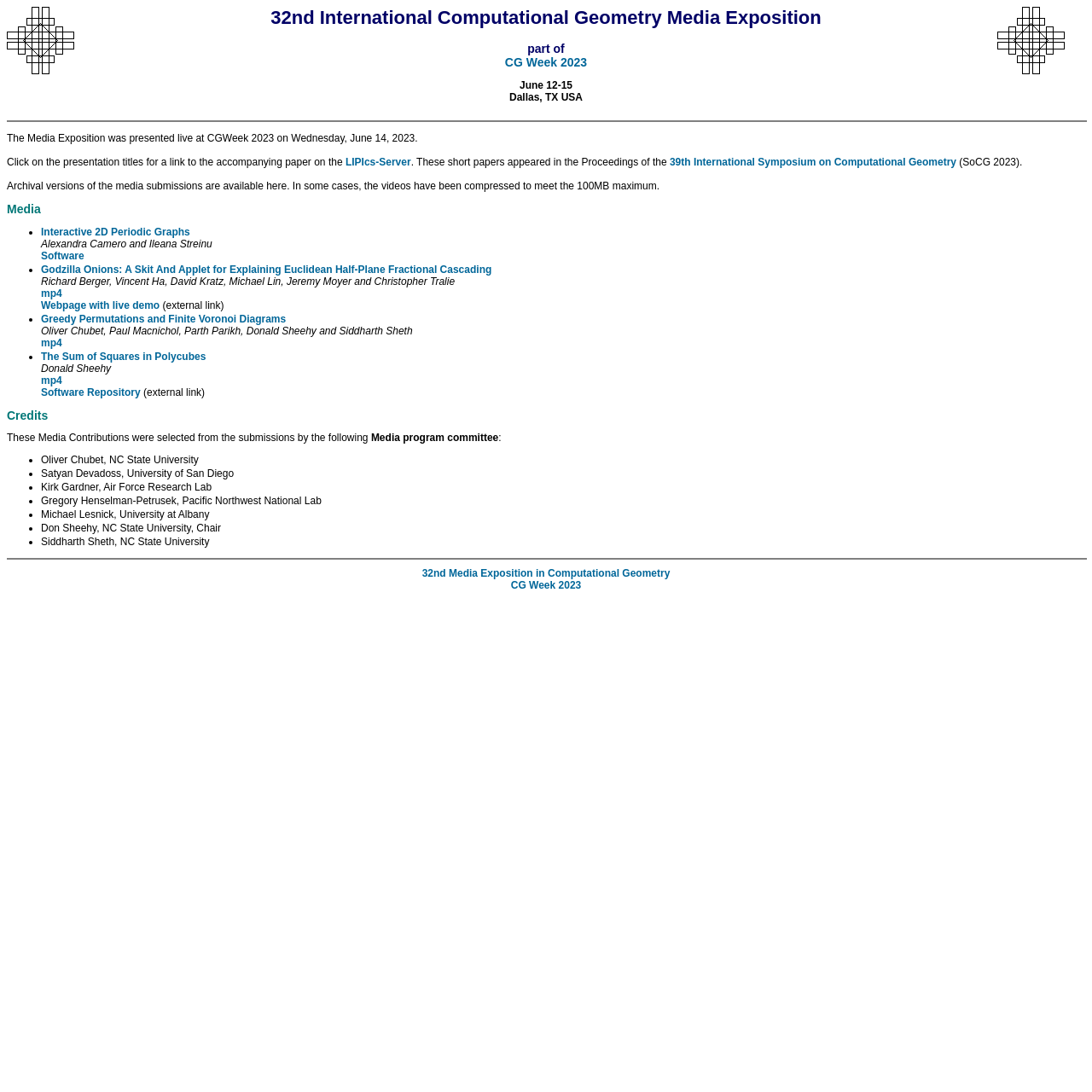Locate the coordinates of the bounding box for the clickable region that fulfills this instruction: "Check the credits of Media program committee".

[0.34, 0.396, 0.456, 0.407]